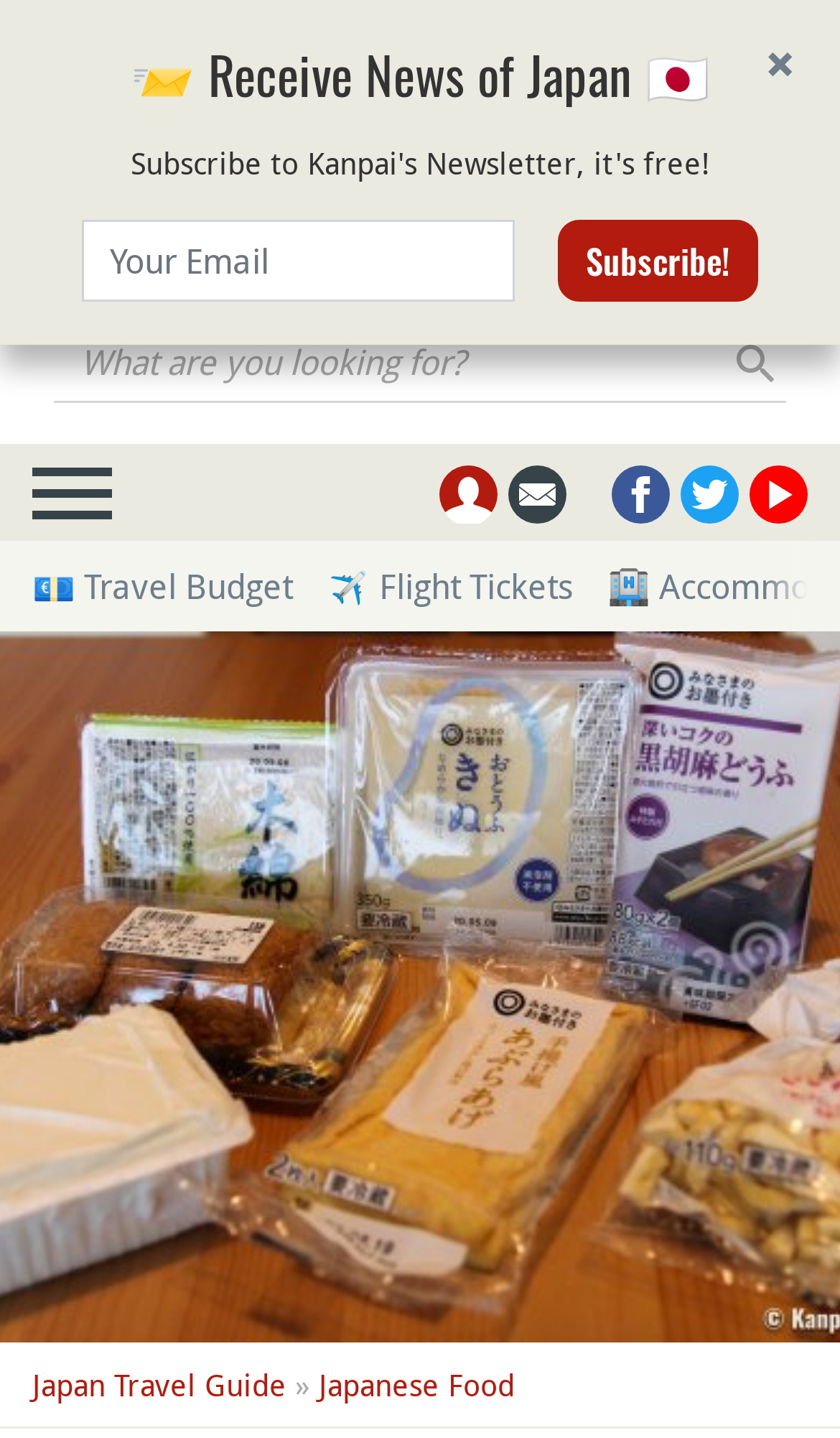Please provide a comprehensive answer to the question below using the information from the image: What is the purpose of the search box?

The search box is located at the top of the webpage, and it has a placeholder text 'What are you looking for?'. This suggests that the search box is used to search for specific content or information within the website.